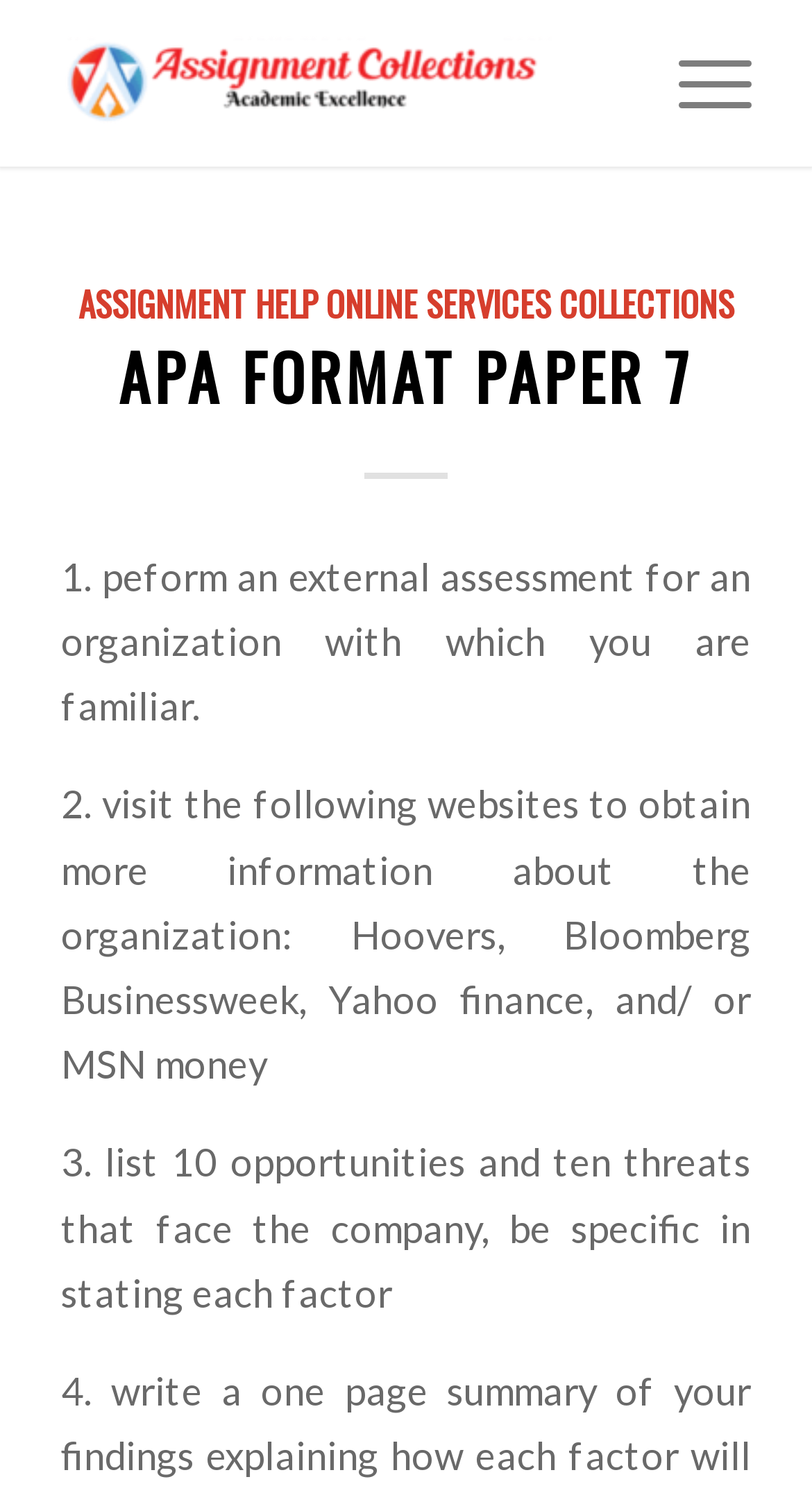Respond concisely with one word or phrase to the following query:
What is the format of the paper?

APA